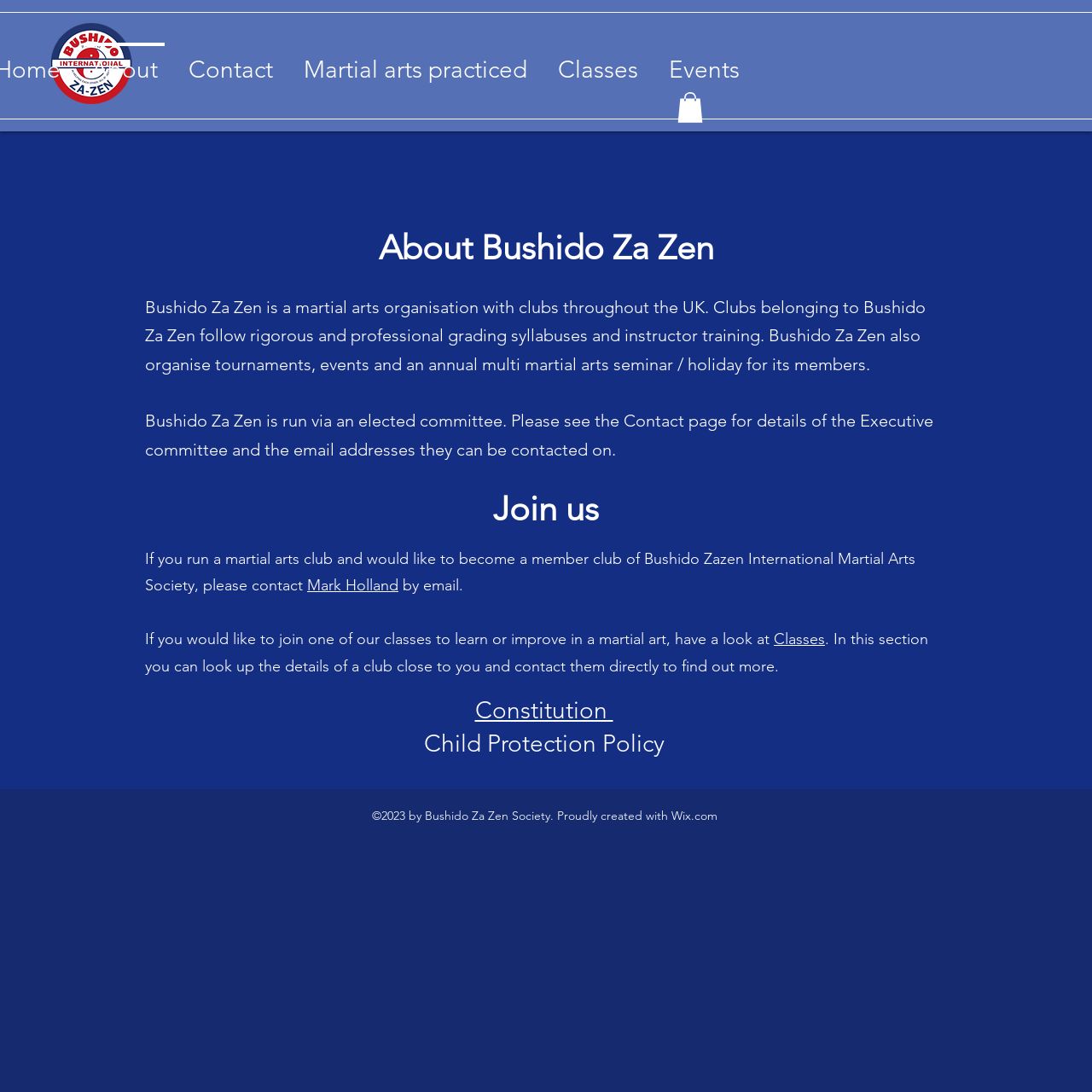Given the element description Martial arts practiced, predict the bounding box coordinates for the UI element in the webpage screenshot. The format should be (top-left x, top-left y, bottom-right x, bottom-right y), and the values should be between 0 and 1.

[0.264, 0.039, 0.497, 0.075]